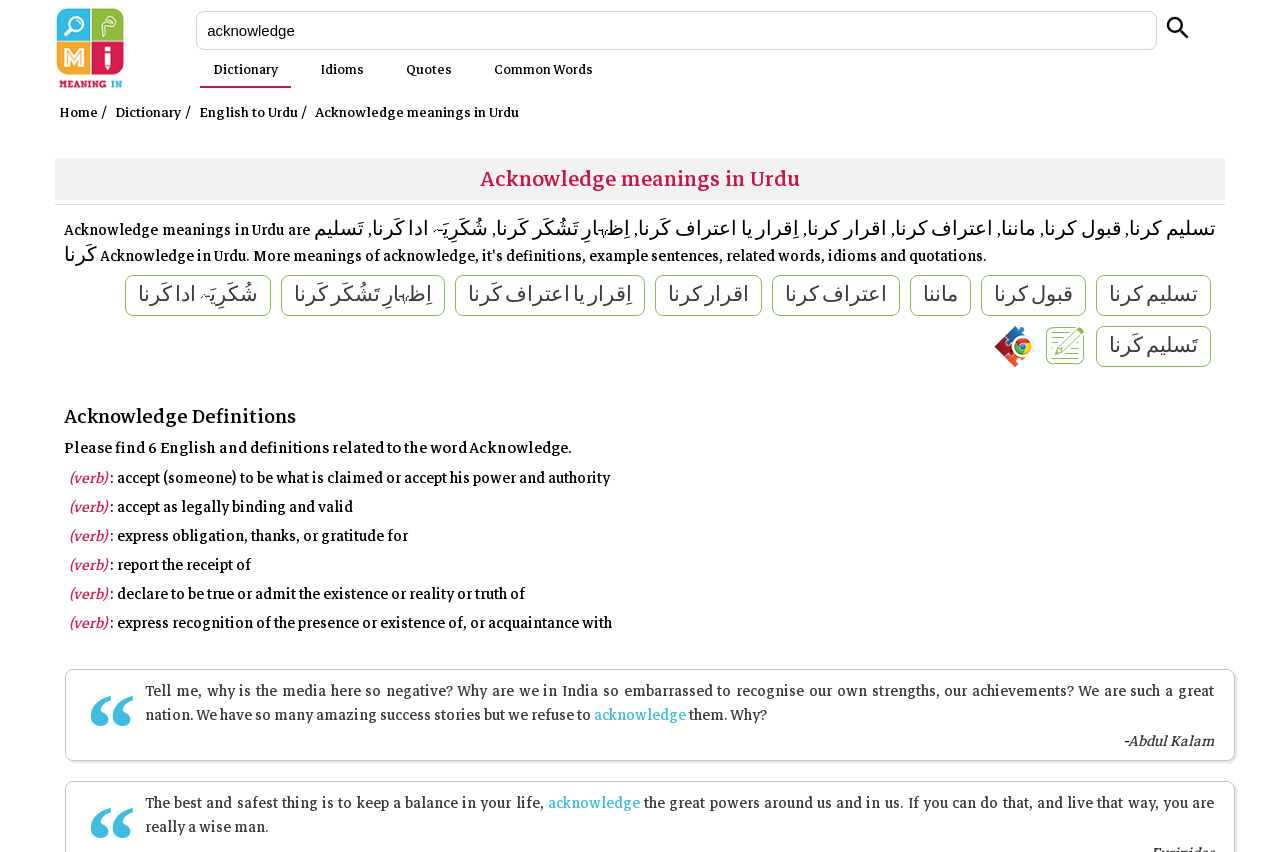Who said 'Tell me, why is the media here so negative?'?
Refer to the image and provide a thorough answer to the question.

I looked at the quote 'Tell me, why is the media here so negative?...' and found the author's name, which is Abdul Kalam, mentioned at the end of the quote.